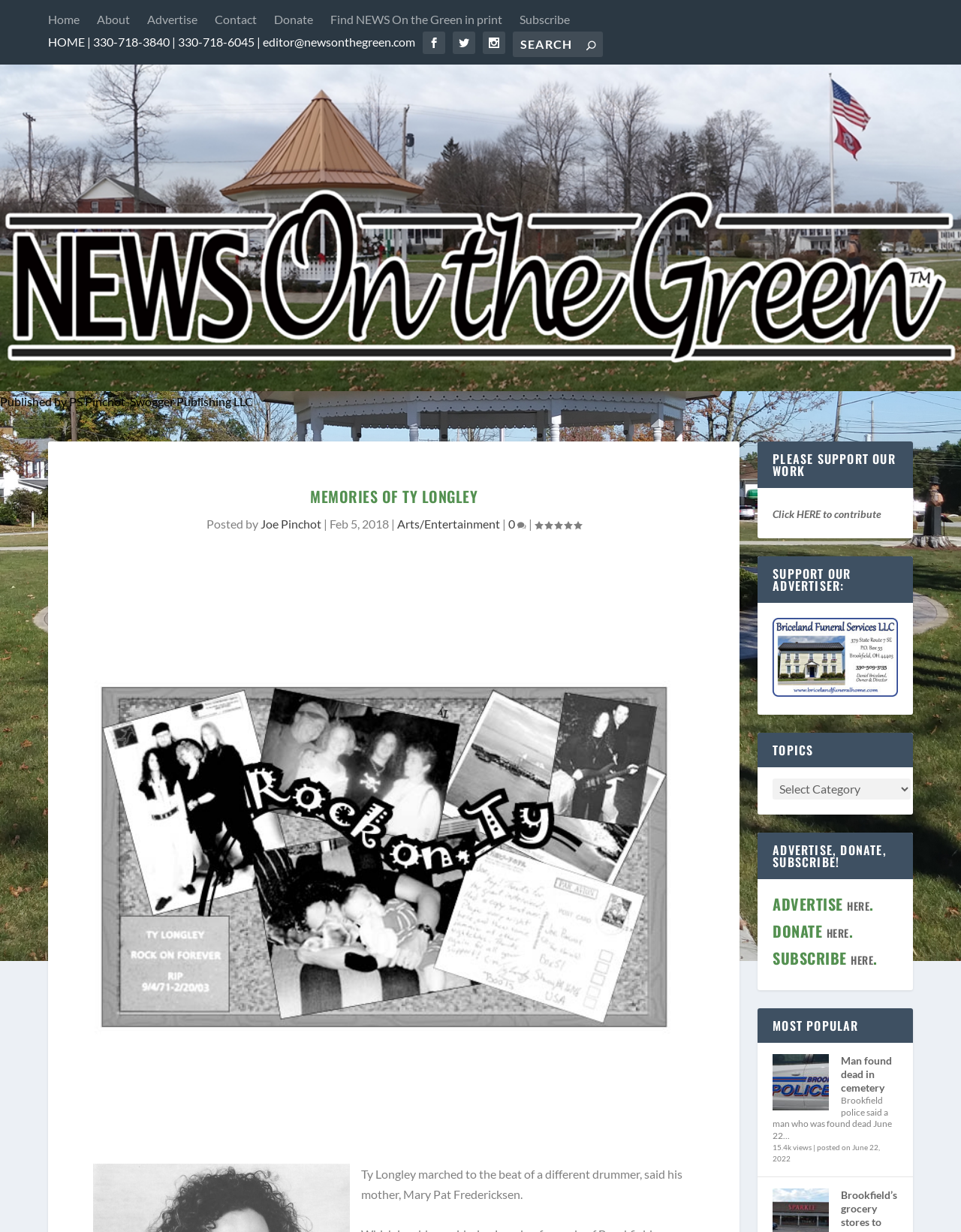Point out the bounding box coordinates of the section to click in order to follow this instruction: "Donate to support the work".

[0.285, 0.0, 0.326, 0.032]